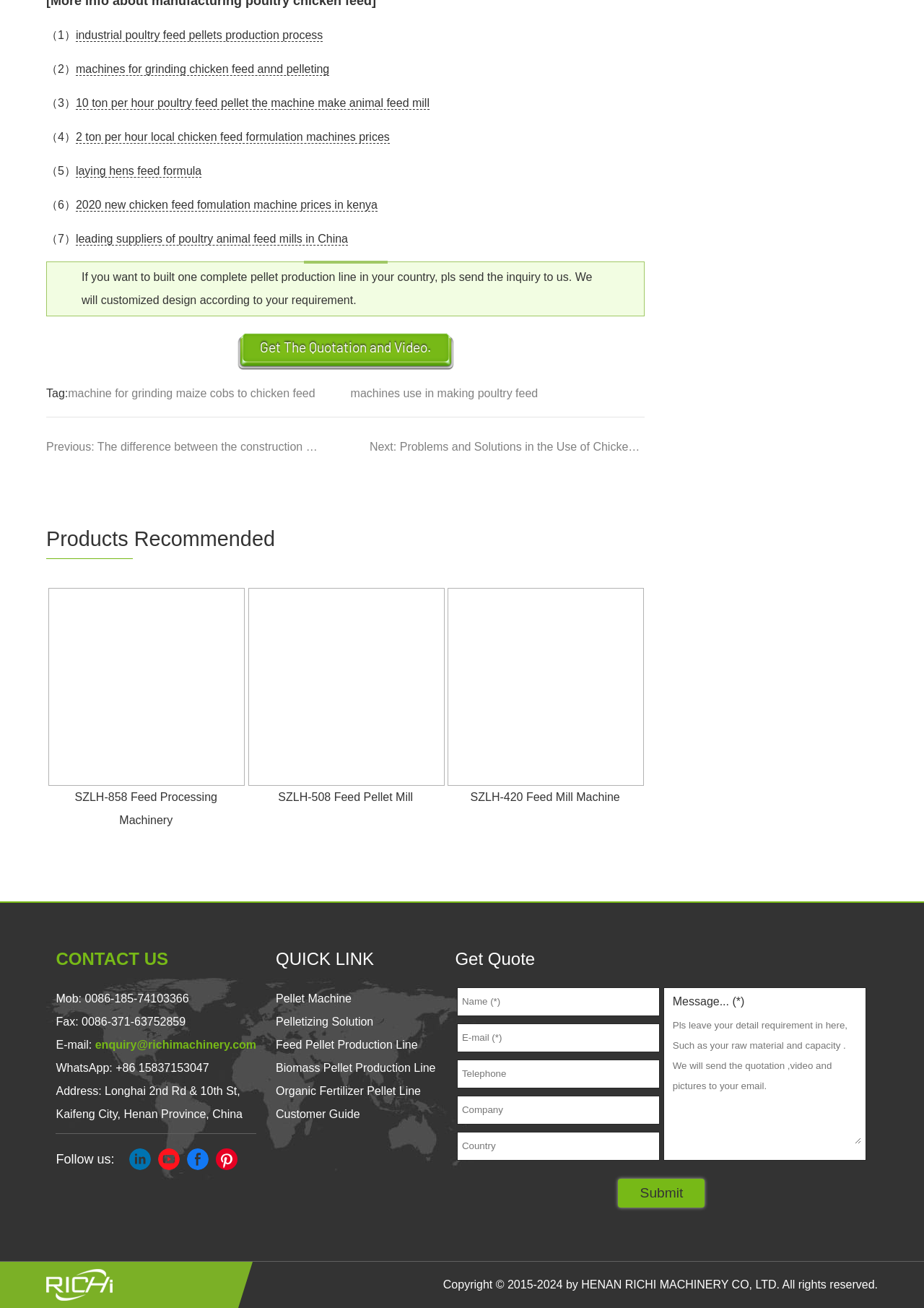How many products are recommended on the webpage?
Based on the visual content, answer with a single word or a brief phrase.

3